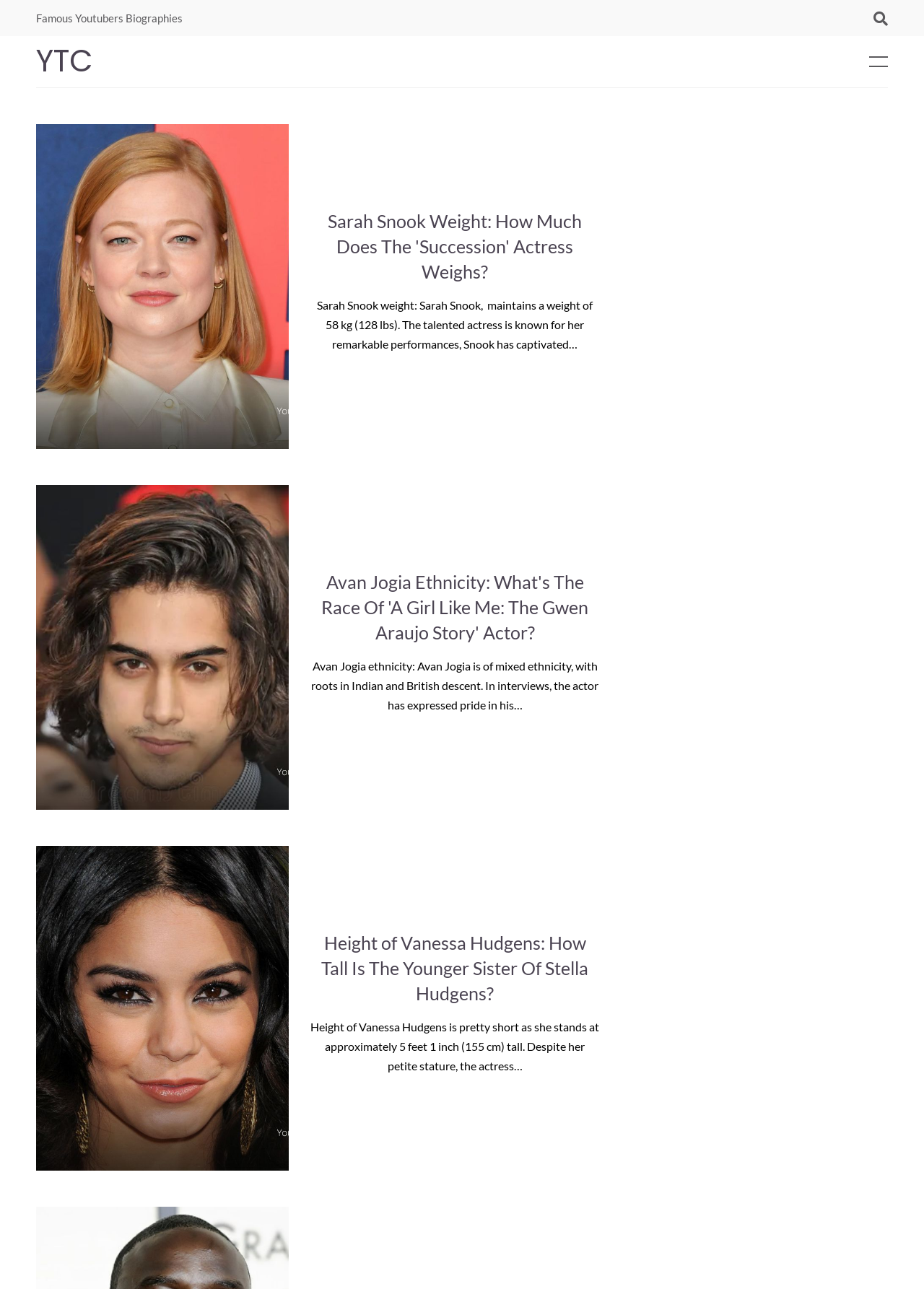Based on the image, please elaborate on the answer to the following question:
What is Sarah Snook's weight?

I found the answer by looking at the article section with the heading 'Sarah Snook Weight: How Much Does The 'Succession' Actress Weighs?' and reading the static text that says 'Sarah Snook weight: Sarah Snook, maintains a weight of 58 kg (128 lbs)...'.